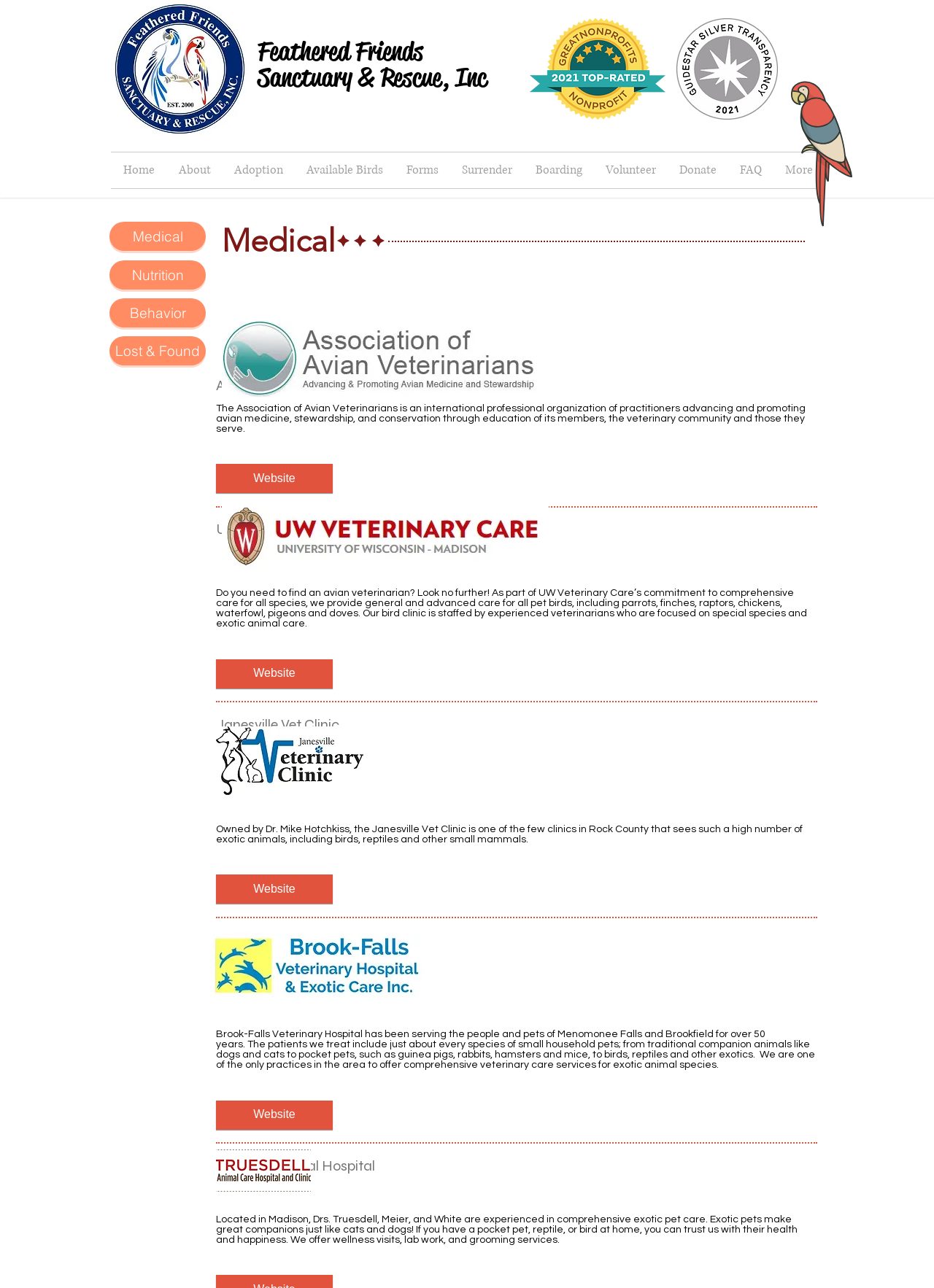Locate the bounding box coordinates of the area you need to click to fulfill this instruction: 'Read the article about 'Optimize Your Website for Search Engines''. The coordinates must be in the form of four float numbers ranging from 0 to 1: [left, top, right, bottom].

None